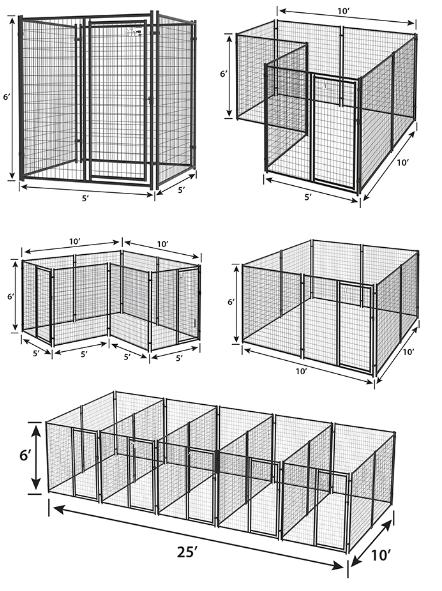What is the longest length of the multi-pen enclosures?
Please utilize the information in the image to give a detailed response to the question.

According to the caption, the expansive multi-pen enclosures span 25 feet in length, which is one of the design options presented in the image.